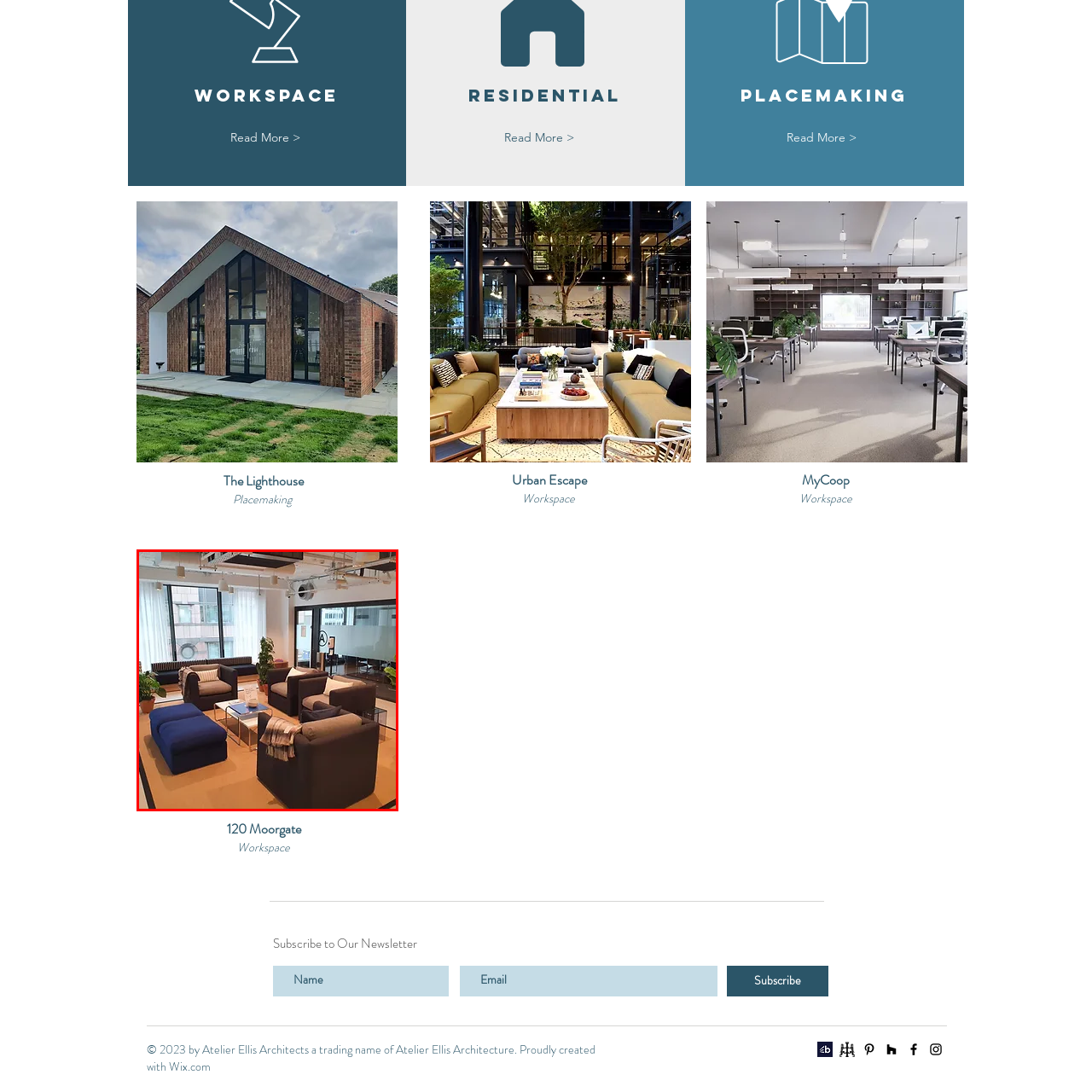Articulate a detailed description of the image enclosed by the red outline.

The image showcases a modern and inviting workspace designed for comfort and collaboration. It features a cozy seating area with four stylish armchairs adorned with soft cushions, complemented by a blue ottoman. In the center, a sleek glass coffee table holds a small stack of magazines and a decorative item, enhancing the inviting atmosphere. The space is beautifully lit with natural light streaming through large windows, adorned with sheer curtains that diffuse the sunlight. Lush green plants in pots add a touch of nature, contributing to the overall relaxing ambiance. In the background, a meeting room can be glimpsed, featuring glass walls with minimalistic decor. This setup emphasizes an open, warm, and collaborative environment, perfect for creativity and productivity.